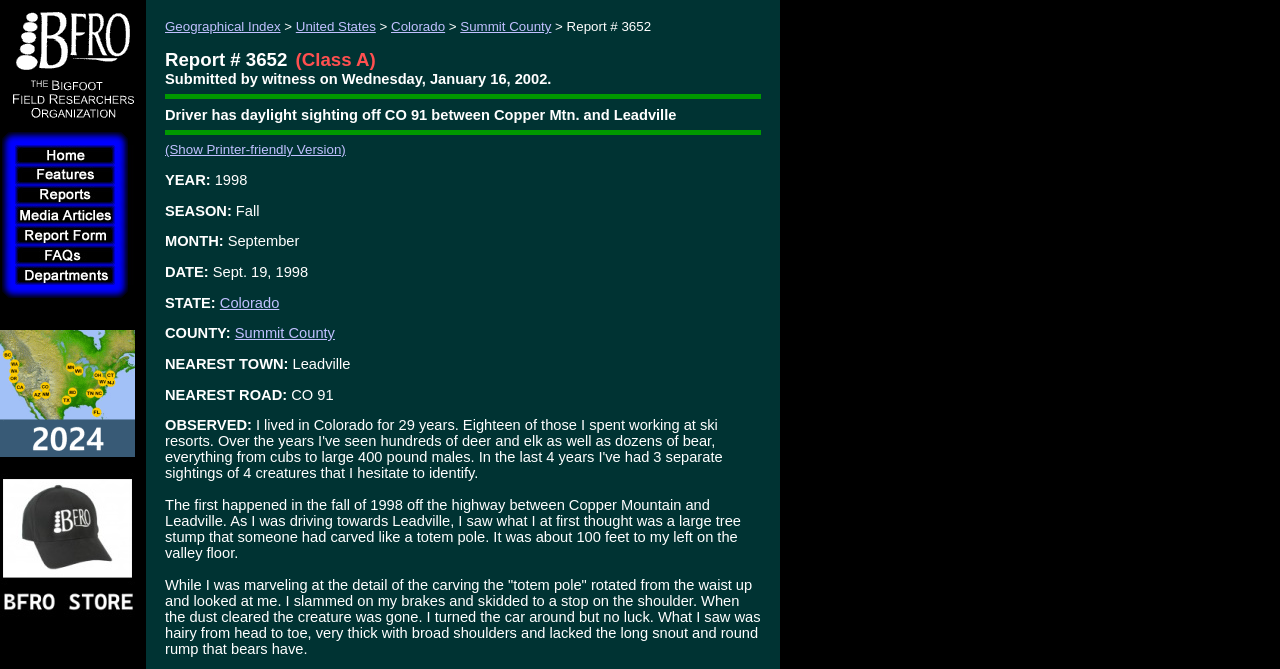What is the date when the report was submitted?
Please use the image to provide an in-depth answer to the question.

I found the answer by looking at the report details section of the webpage, where it mentions 'Submitted by witness on Wednesday, January 16, 2002'.